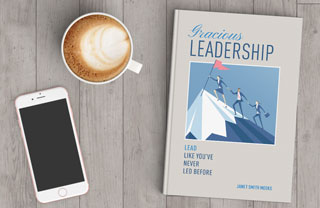What objects are placed alongside the book?
Look at the screenshot and provide an in-depth answer.

The image features the book cover of 'Gracious Leadership' authored by Janet Smith Meeks, presented prominently alongside a cup of coffee and a smartphone, suggesting a cozy reading environment, inviting viewers to explore the ideas of respectful and effective leadership that the book promotes.